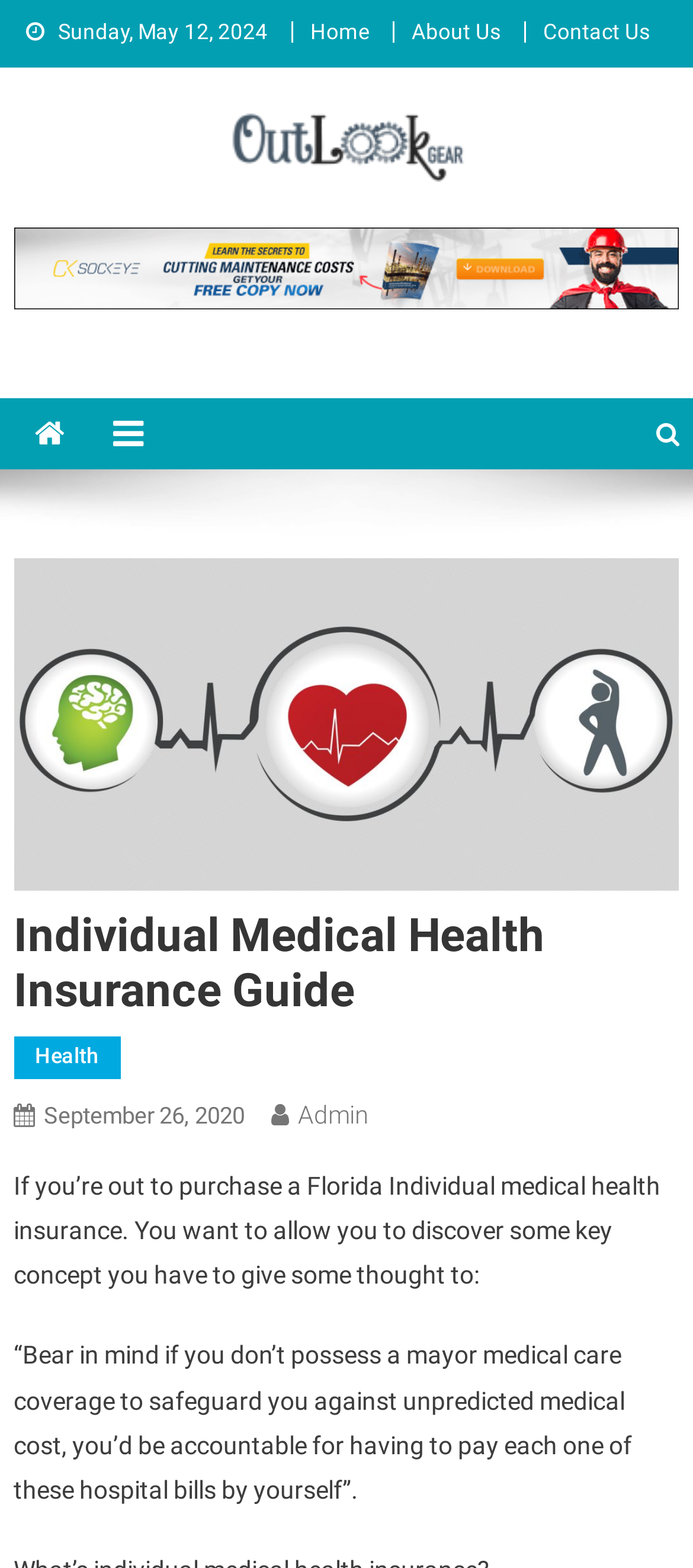How many social media links are there?
From the image, respond using a single word or phrase.

3